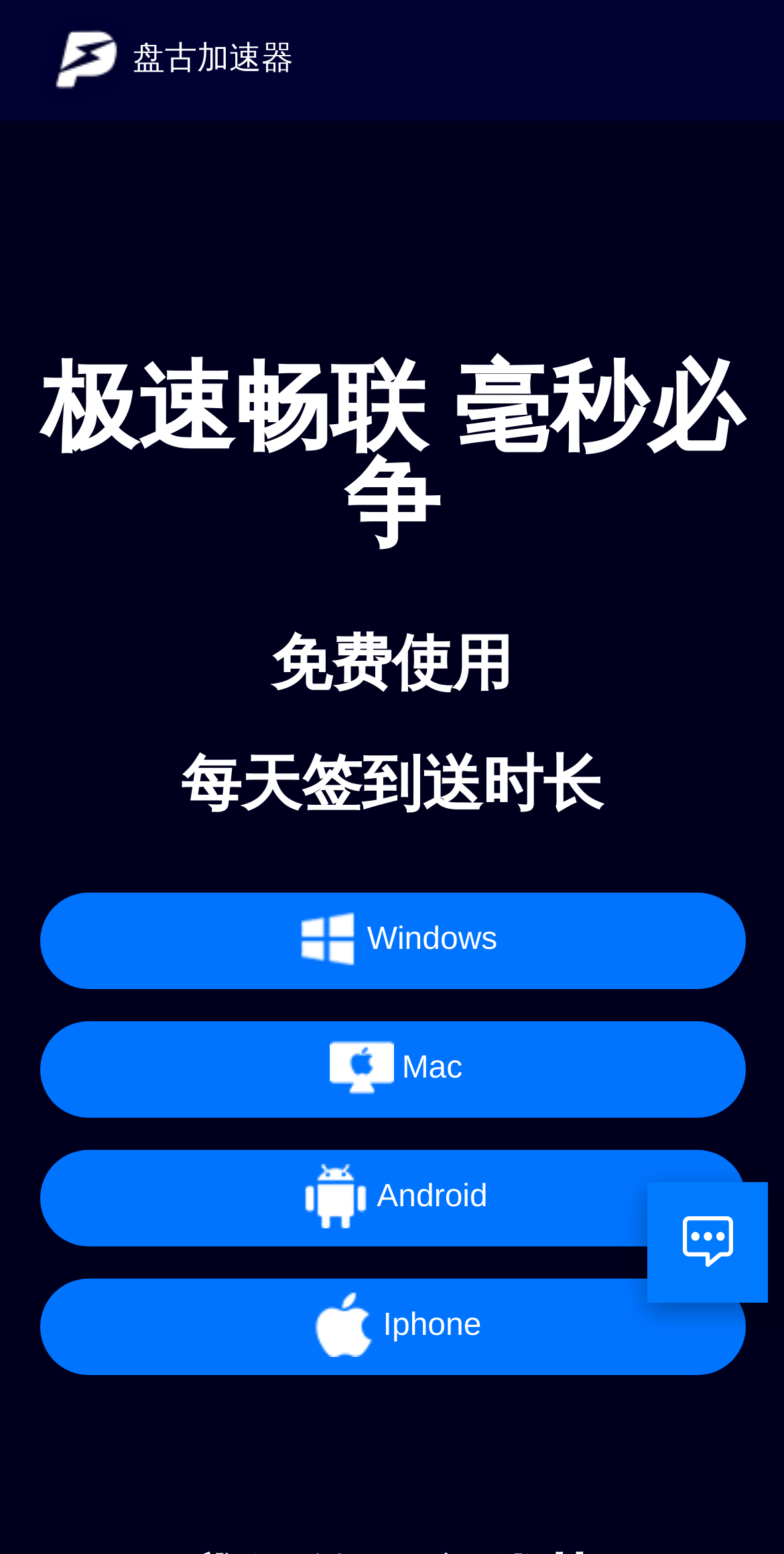What is the benefit of using the product?
Provide a detailed answer to the question using information from the image.

The webpage has a heading '免费使用' which suggests that one of the benefits of using the product is that it is free to use.